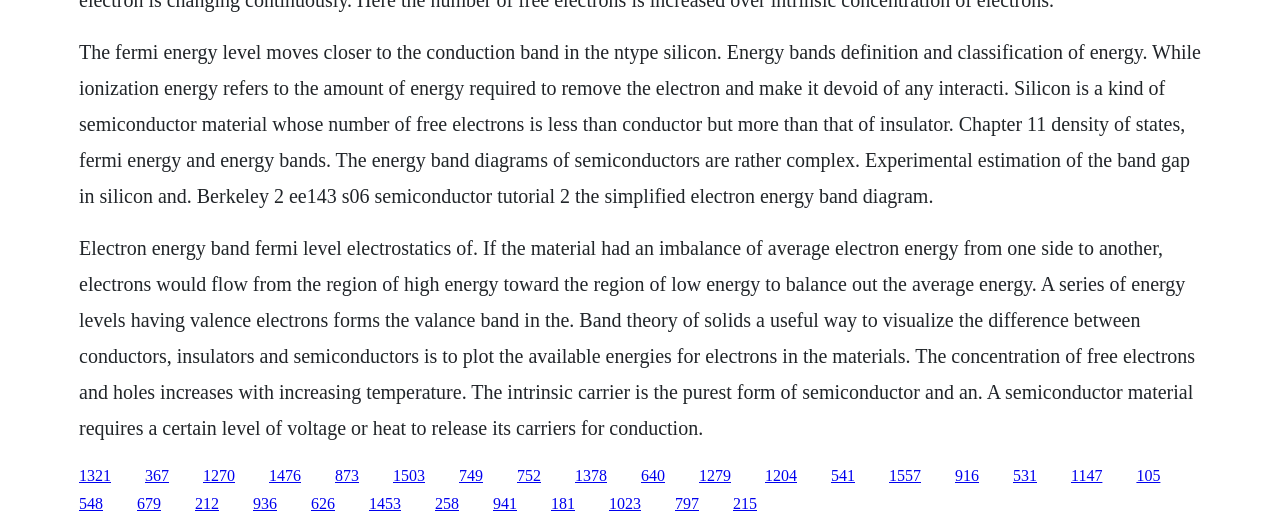Can you look at the image and give a comprehensive answer to the question:
What is the purpose of band theory?

The text states that 'Band theory of solids a useful way to visualize the difference between conductors, insulators and semiconductors is to plot the available energies for electrons in the materials.' This implies that the purpose of band theory is to visualize the difference between these types of materials.